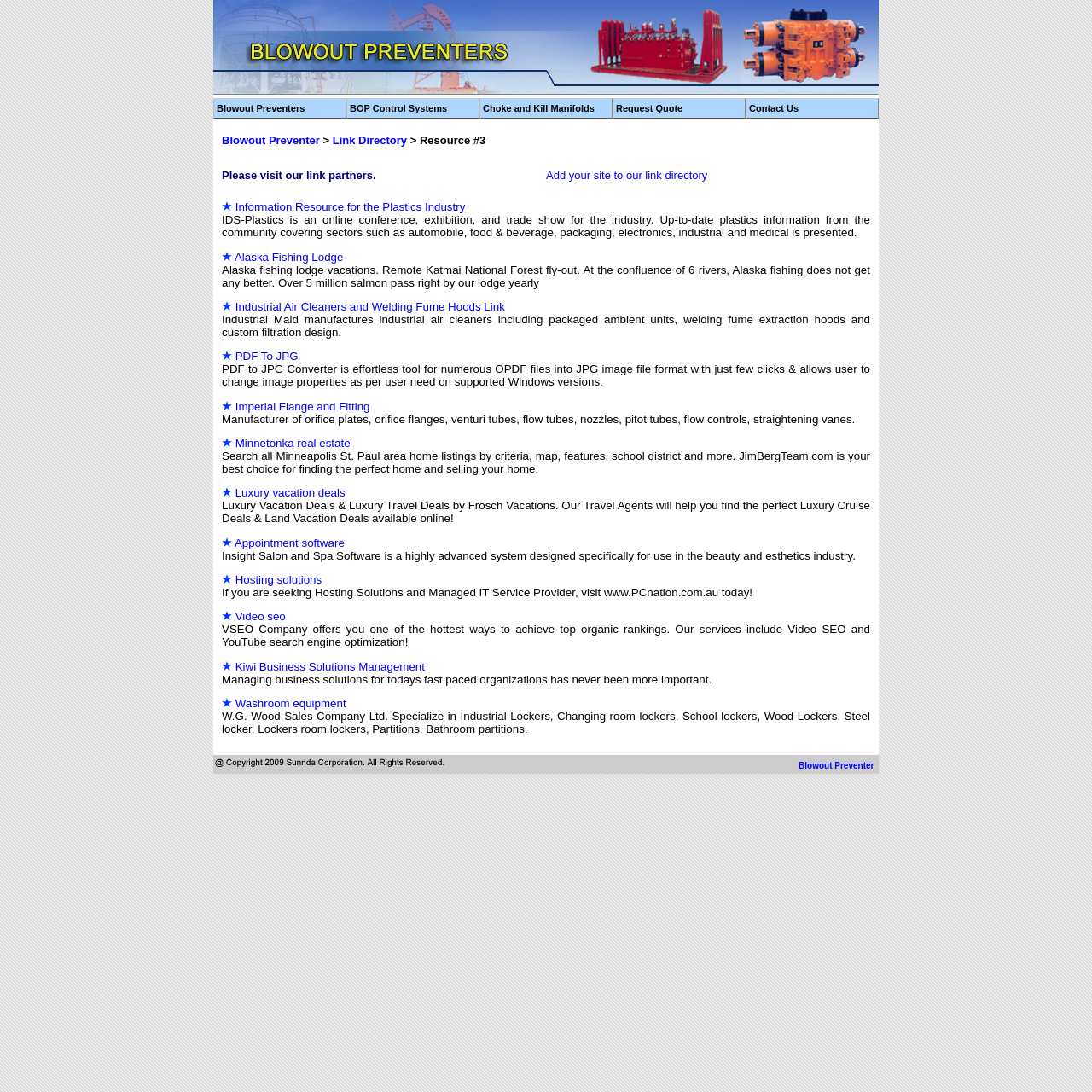Can you find the bounding box coordinates for the element to click on to achieve the instruction: "Visit BOP Control Systems"?

[0.317, 0.09, 0.439, 0.109]